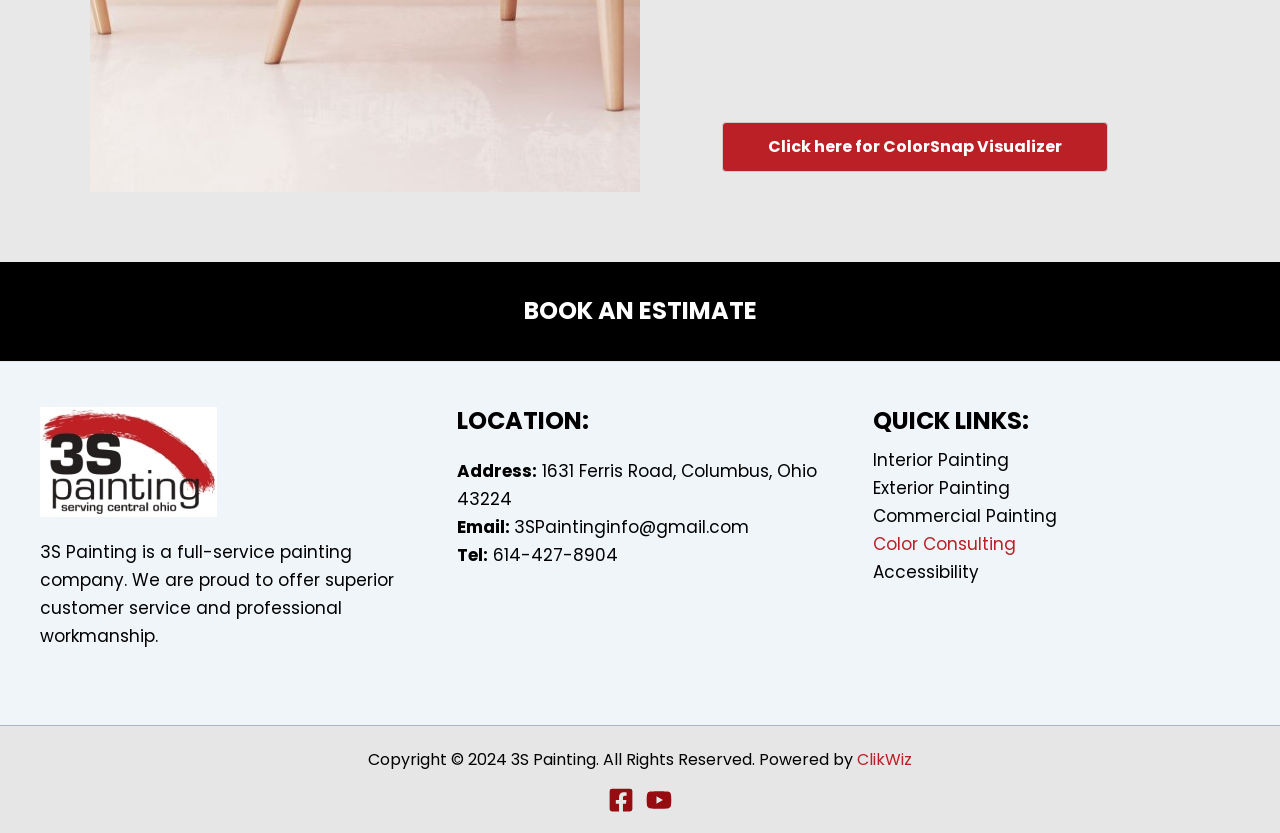Provide a thorough and detailed response to the question by examining the image: 
What is the company name?

The company name can be found in the footer section of the webpage, specifically in the 'Footer Widget 1' section, where it is mentioned as '3S Painting is a full-service painting company.'